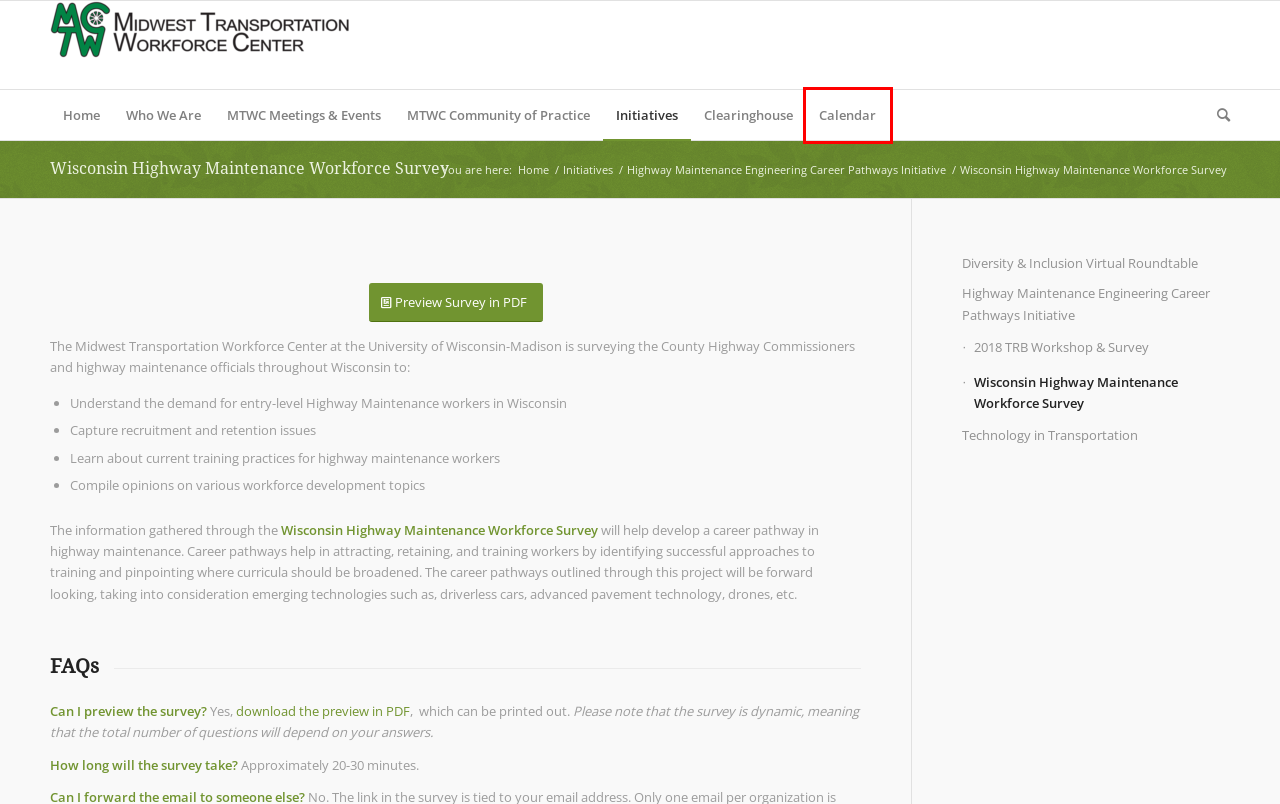A screenshot of a webpage is given, featuring a red bounding box around a UI element. Please choose the webpage description that best aligns with the new webpage after clicking the element in the bounding box. These are the descriptions:
A. MTWC Community of Practice – Midwest Transportation Workforce Center
B. Technology in Transportation – Midwest Transportation Workforce Center
C. Initiatives – Midwest Transportation Workforce Center
D. 2018 TRB Workshop & Survey – Midwest Transportation Workforce Center
E. Who We Are – Midwest Transportation Workforce Center
F. MTWC Meetings & Events – Midwest Transportation Workforce Center
G. Calendar – Midwest Transportation Workforce Center
H. Midwest Transportation Workforce Center

G